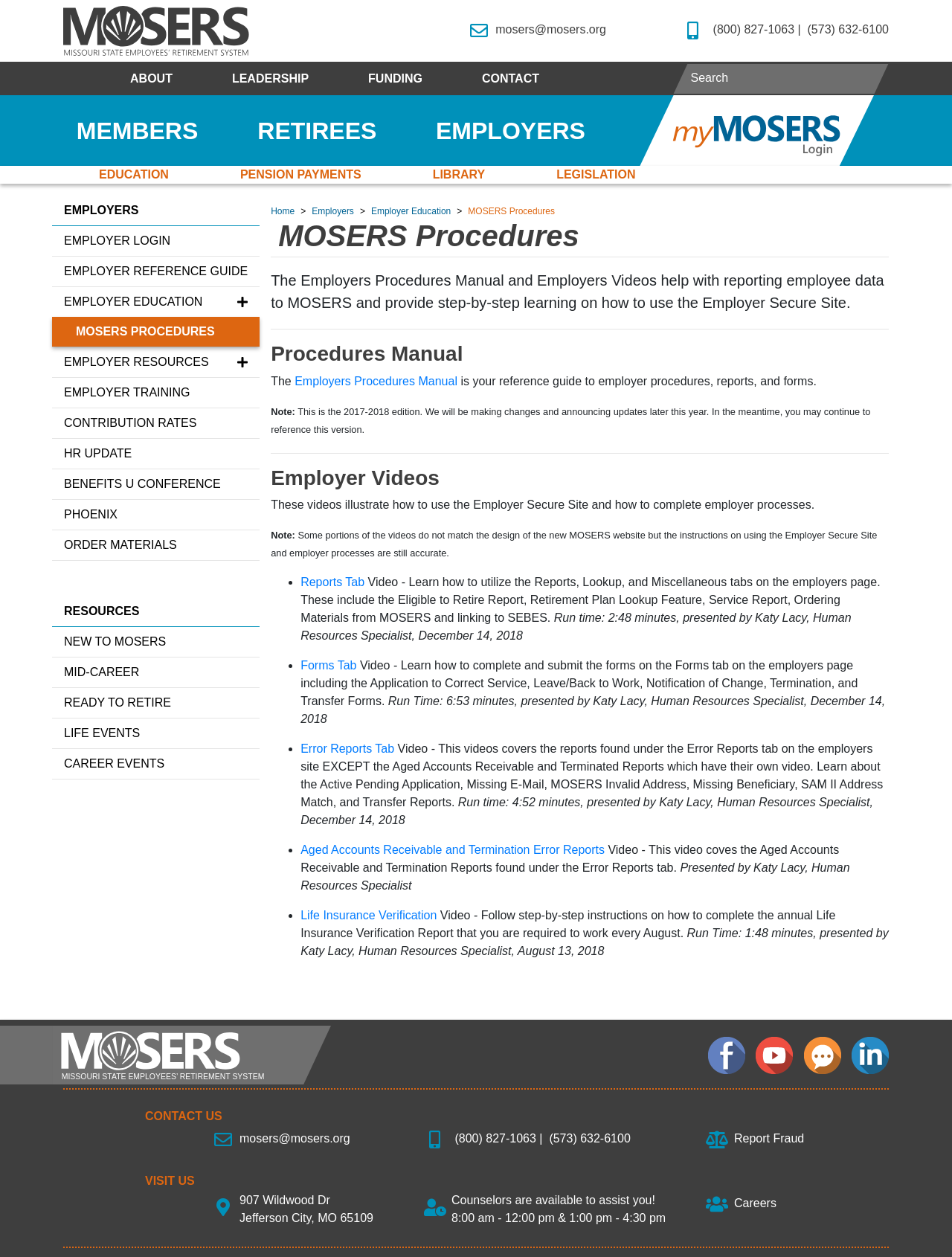What is the topic of the 'Life Insurance Verification' video?
Using the screenshot, give a one-word or short phrase answer.

Annual Life Insurance Verification Report